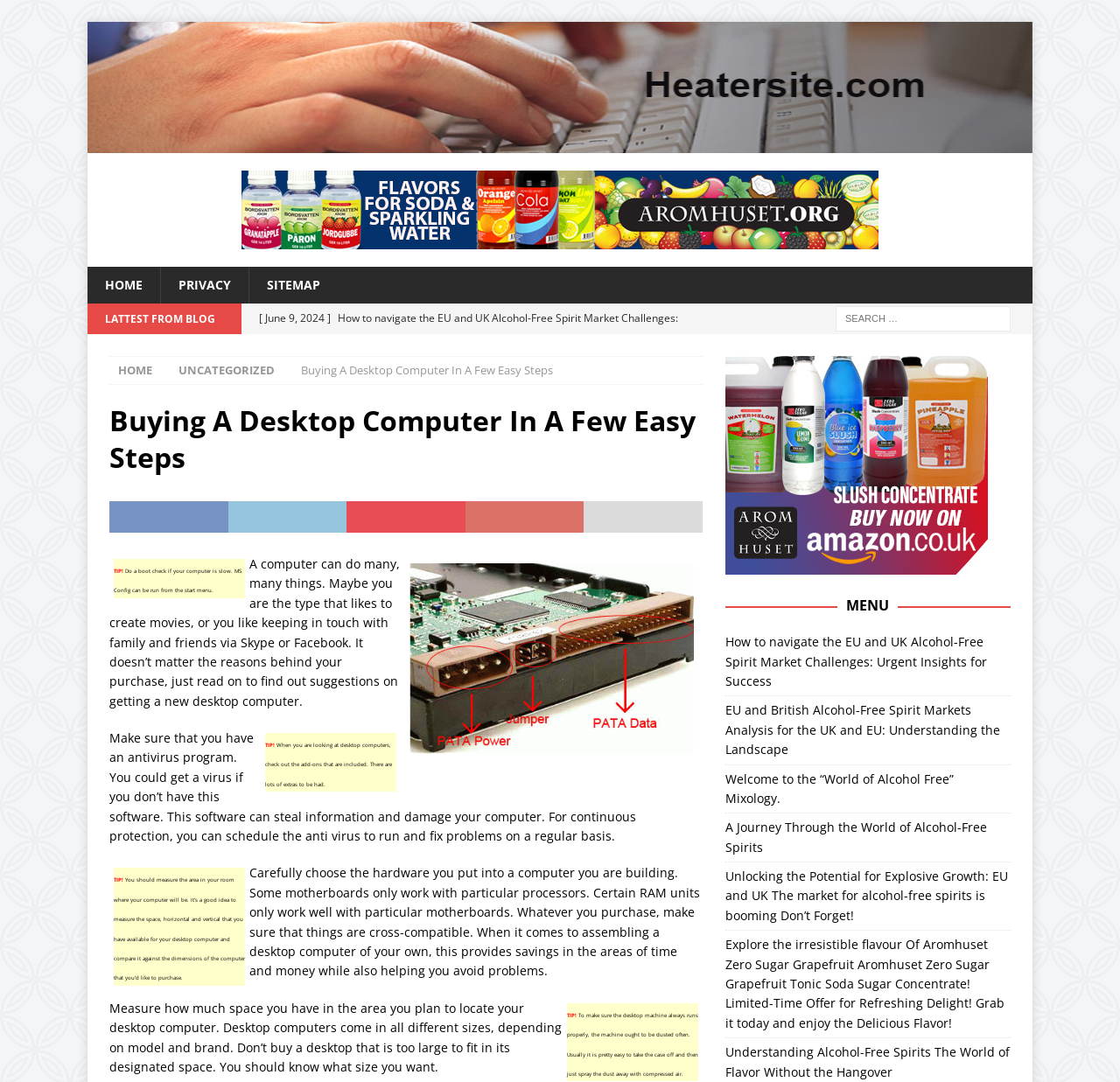Look at the image and answer the question in detail:
Why is it important to measure the space for a desktop computer?

The webpage advises users to measure the space where the desktop computer will be located to ensure that the computer fits properly, avoiding any issues with the computer's size and the available space.